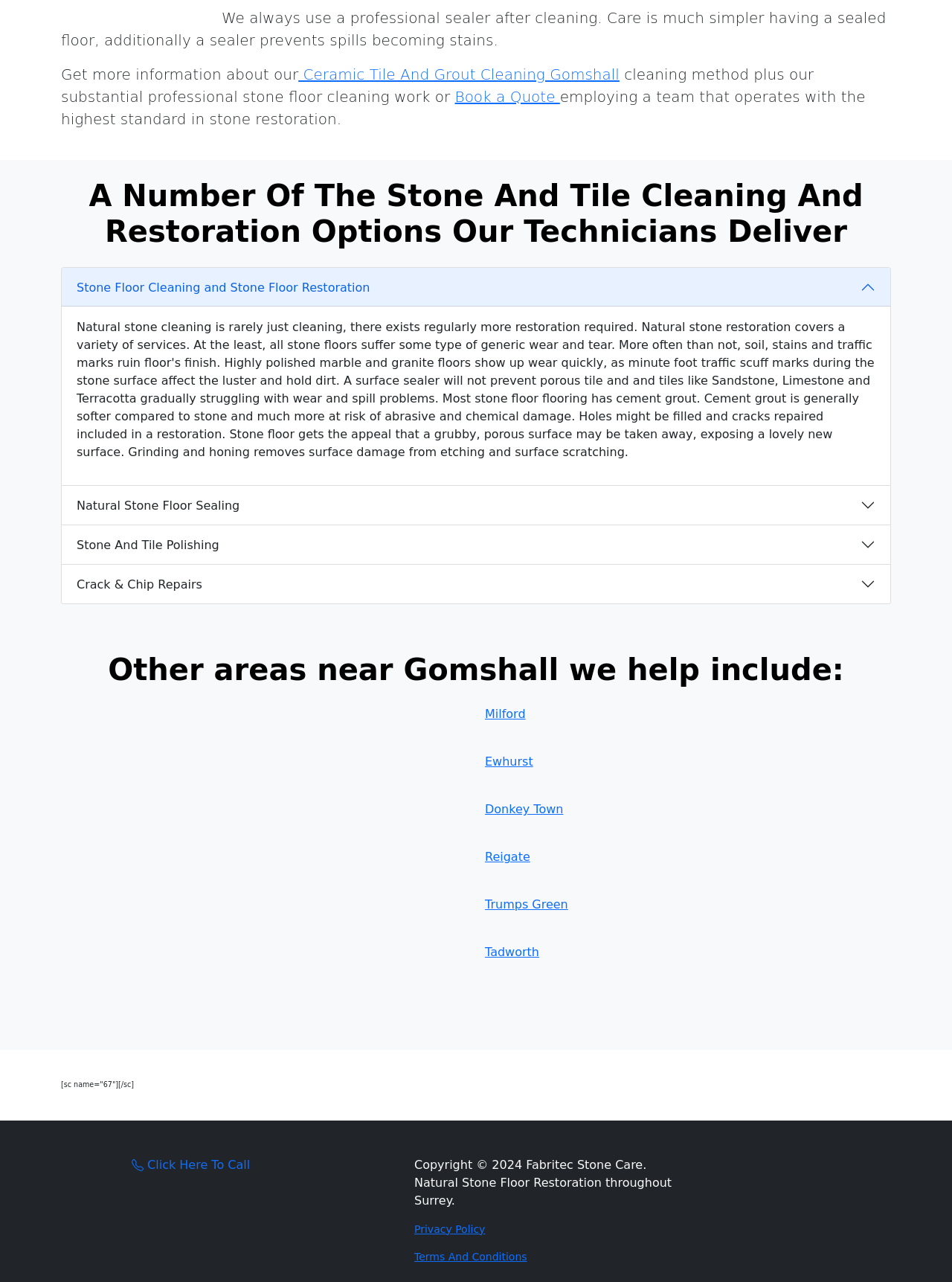Determine the bounding box coordinates of the clickable element to complete this instruction: "Get more information about Ceramic Tile And Grout Cleaning". Provide the coordinates in the format of four float numbers between 0 and 1, [left, top, right, bottom].

[0.313, 0.051, 0.651, 0.065]